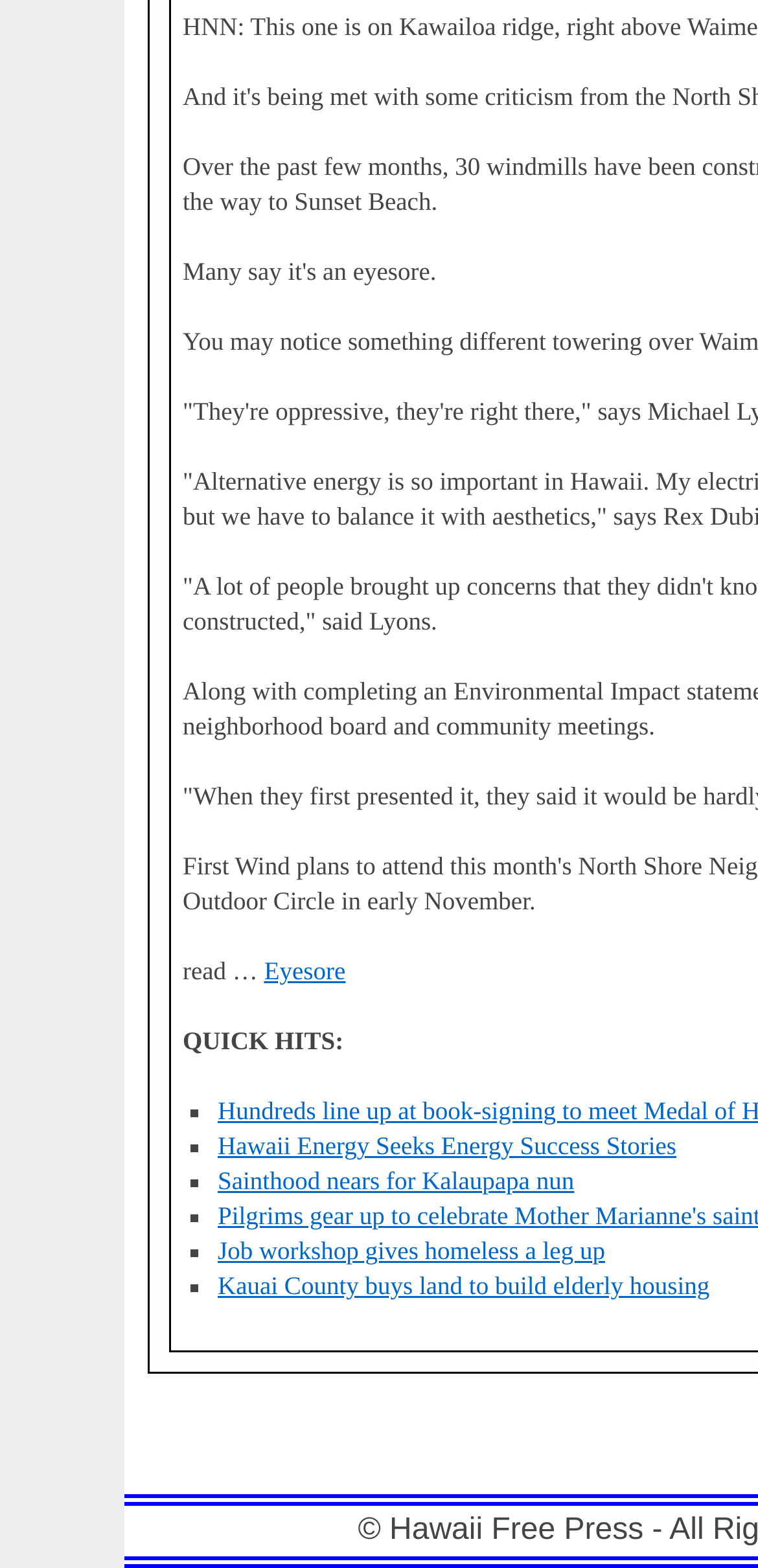What is the vertical position of the link 'Job workshop gives homeless a leg up' relative to the link 'Sainthood nears for Kalaupapa nun'?
Answer the question with a single word or phrase derived from the image.

below